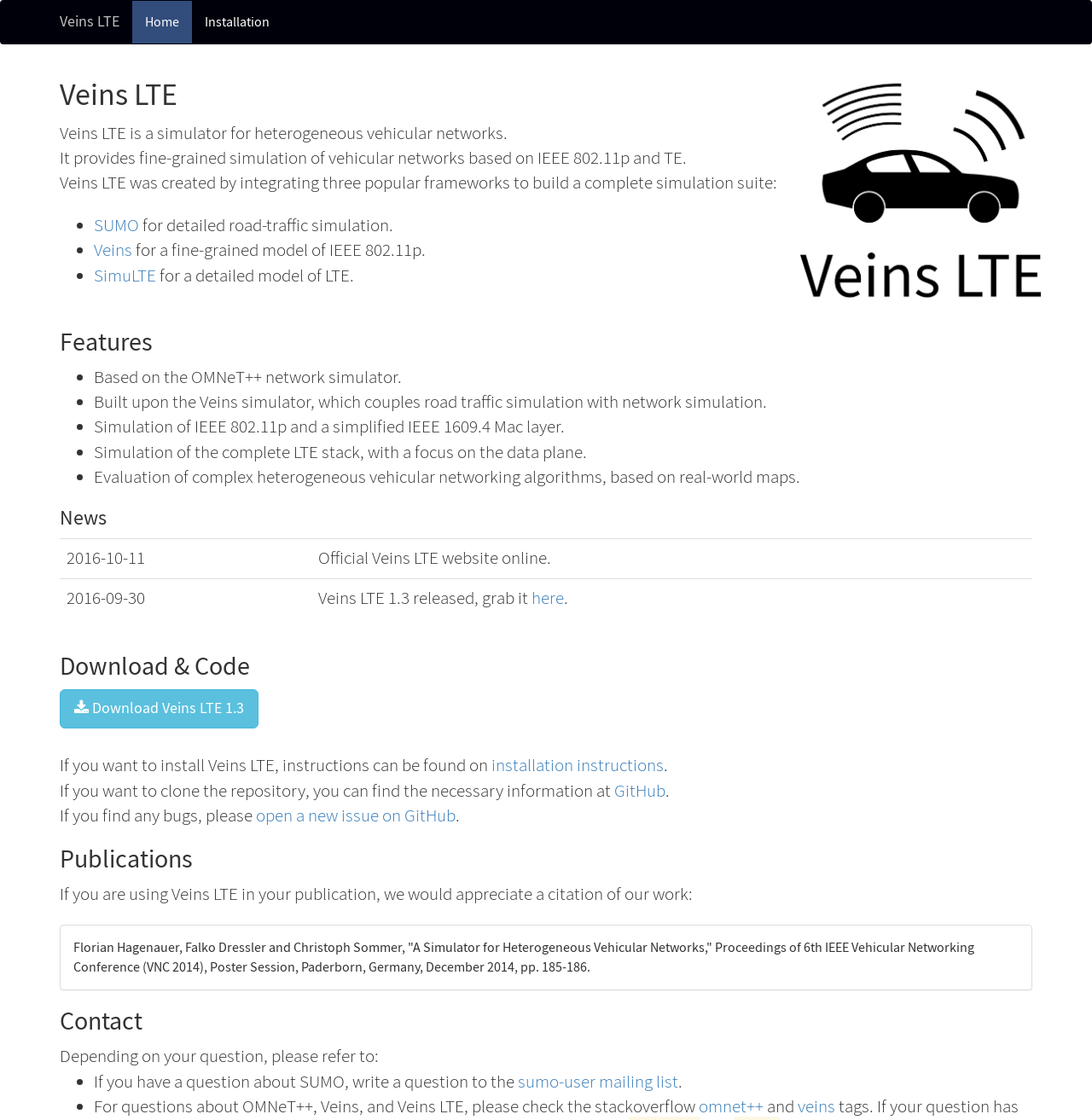For the following element description, predict the bounding box coordinates in the format (top-left x, top-left y, bottom-right x, bottom-right y). All values should be floating point numbers between 0 and 1. Description: installation instructions

[0.45, 0.673, 0.608, 0.693]